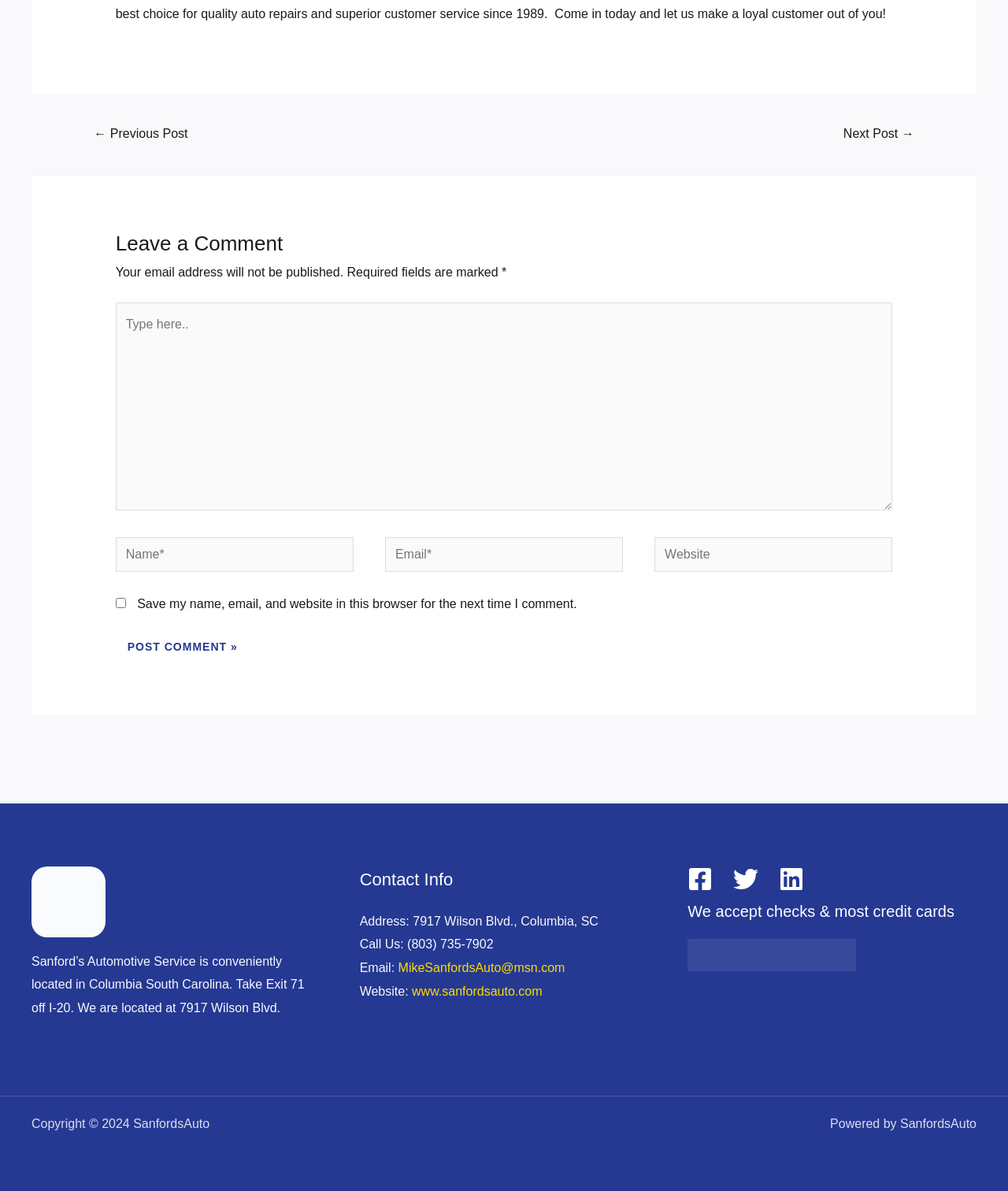What is the address of Sanford's Automotive Service?
Provide an in-depth and detailed explanation in response to the question.

The address is found in the 'Contact Info' section of the footer, which is labeled as 'Footer Widget 2'. The address is listed as 'Address: 7917 Wilson Blvd., Columbia, SC'.